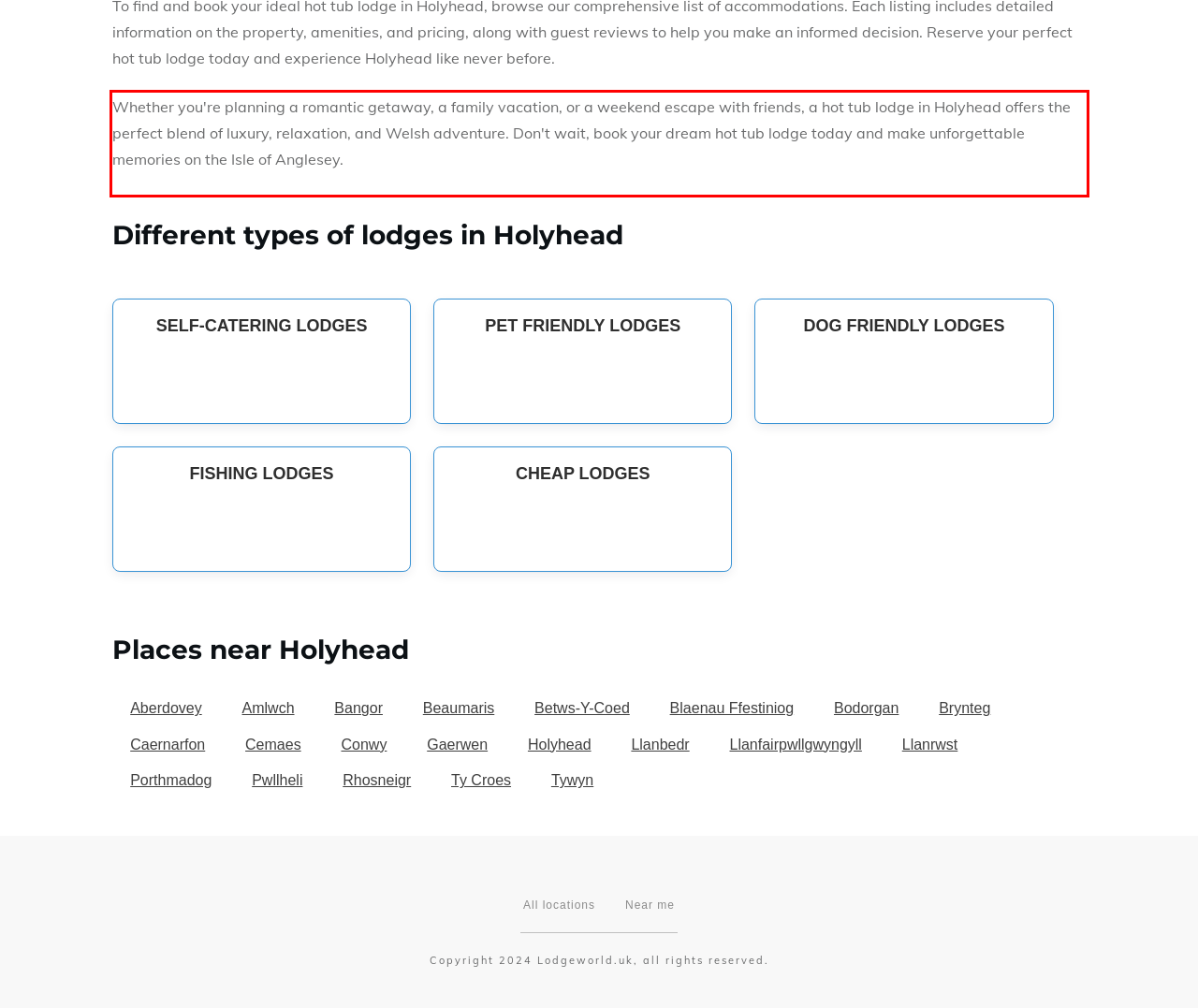Given a screenshot of a webpage, locate the red bounding box and extract the text it encloses.

Whether you're planning a romantic getaway, a family vacation, or a weekend escape with friends, a hot tub lodge in Holyhead offers the perfect blend of luxury, relaxation, and Welsh adventure. Don't wait, book your dream hot tub lodge today and make unforgettable memories on the Isle of Anglesey.